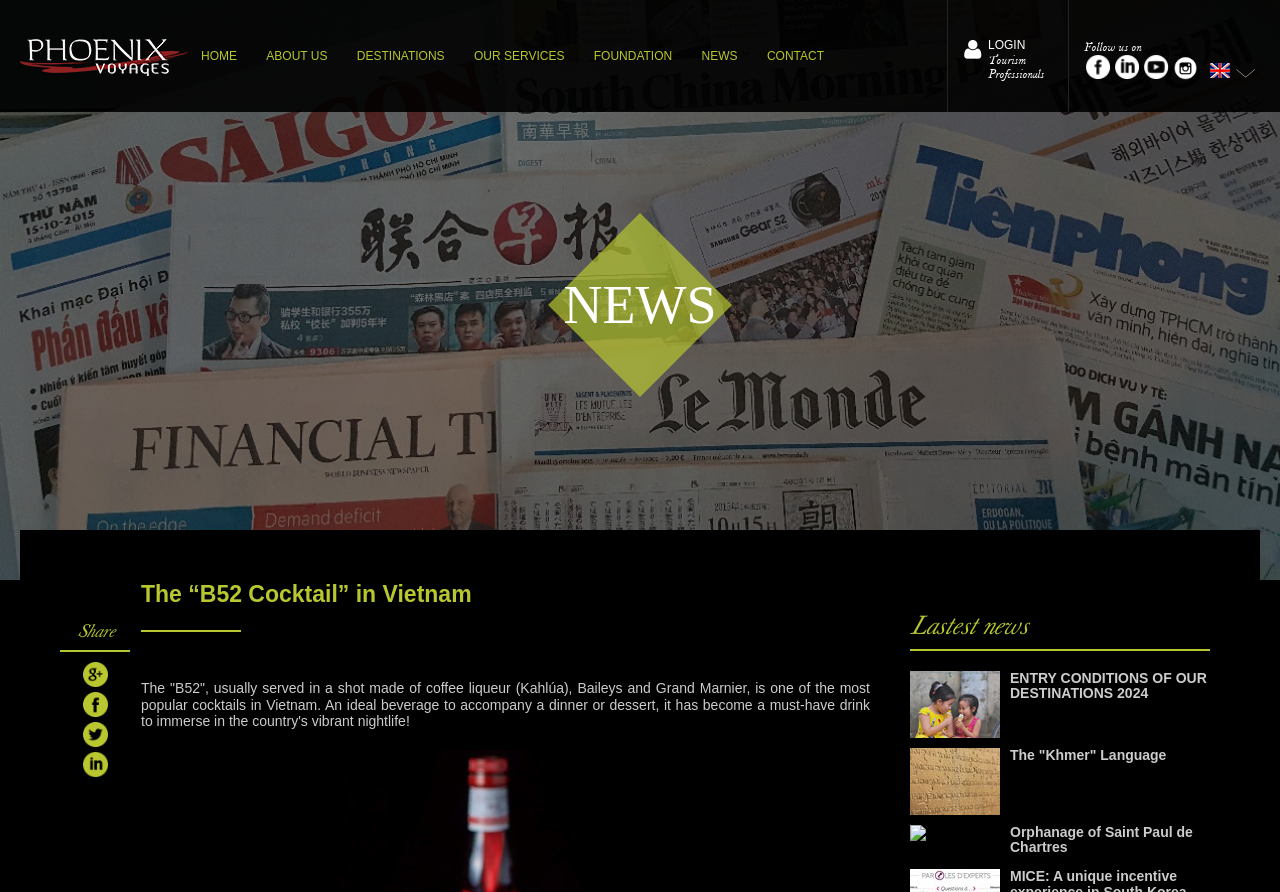What are the three ingredients of the B52 cocktail?
Deliver a detailed and extensive answer to the question.

According to the article, the B52 cocktail is 'usually served in a shot made of coffee liqueur (Kahlúa), Baileys and Grand Marnier', which implies that these three ingredients are used to make the cocktail.